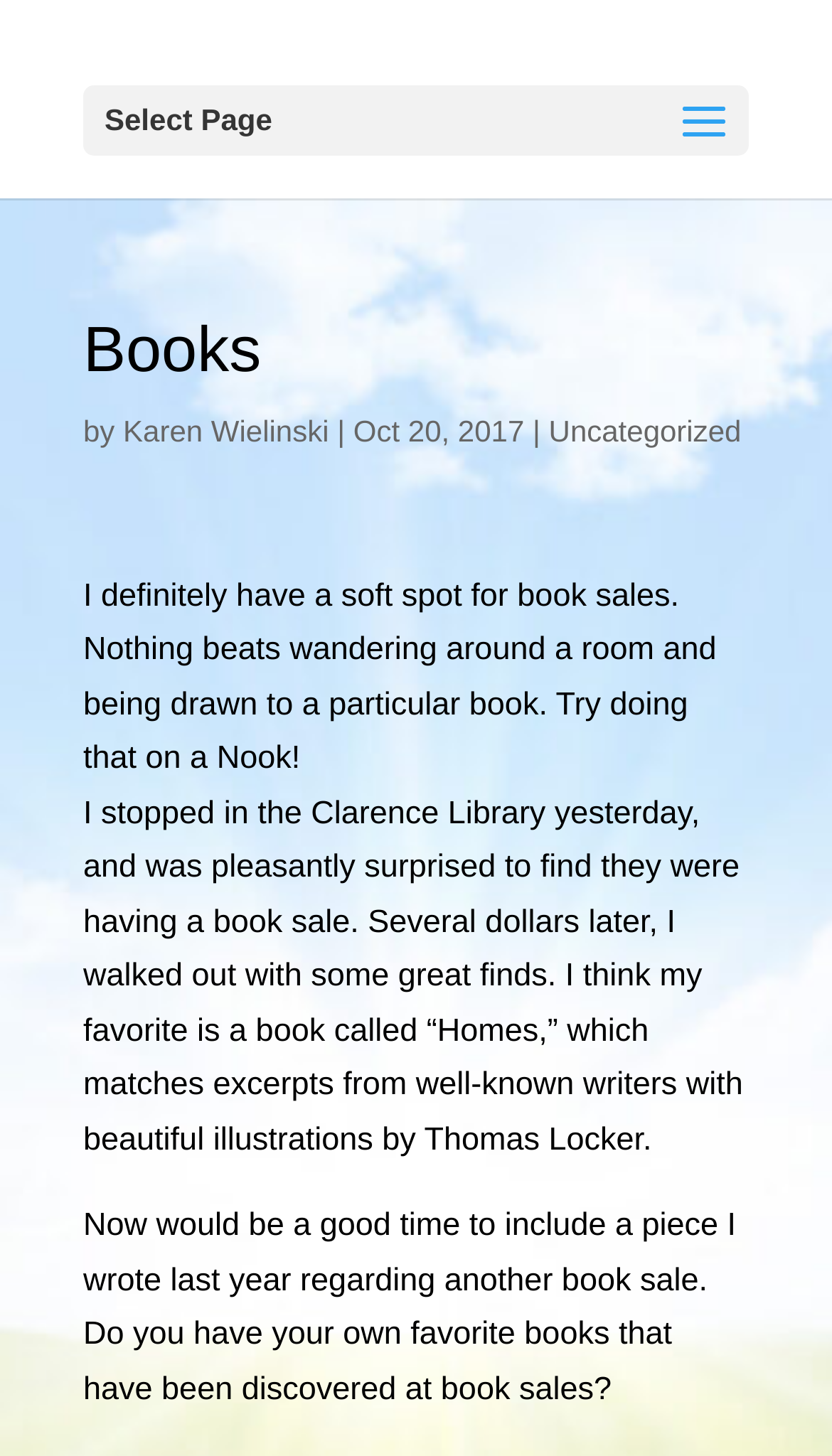Provide the bounding box coordinates for the UI element described in this sentence: "Karen Wielinski". The coordinates should be four float values between 0 and 1, i.e., [left, top, right, bottom].

[0.148, 0.284, 0.395, 0.308]